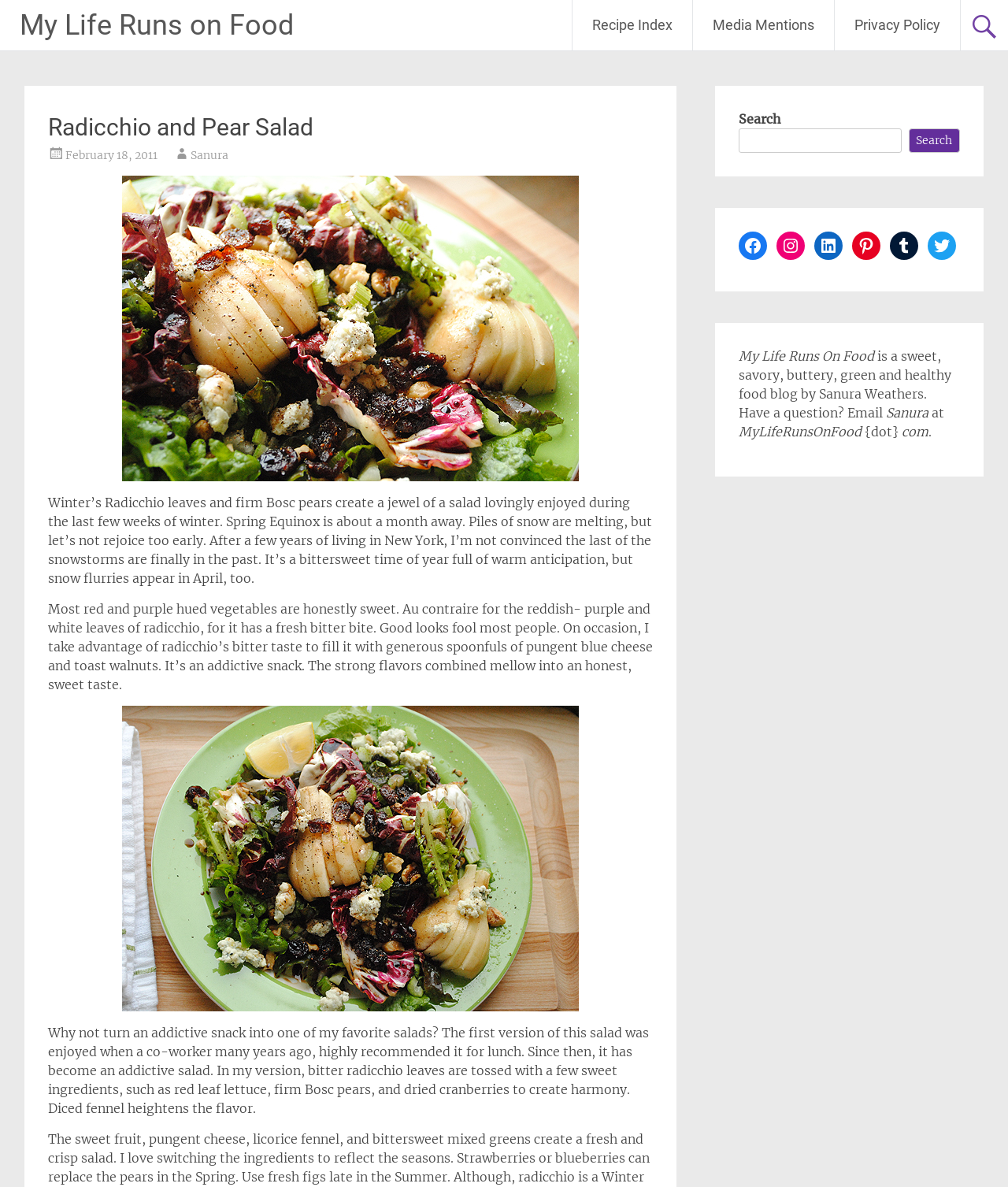What is the name of the salad recipe?
Identify the answer in the screenshot and reply with a single word or phrase.

Radicchio and Pear Salad